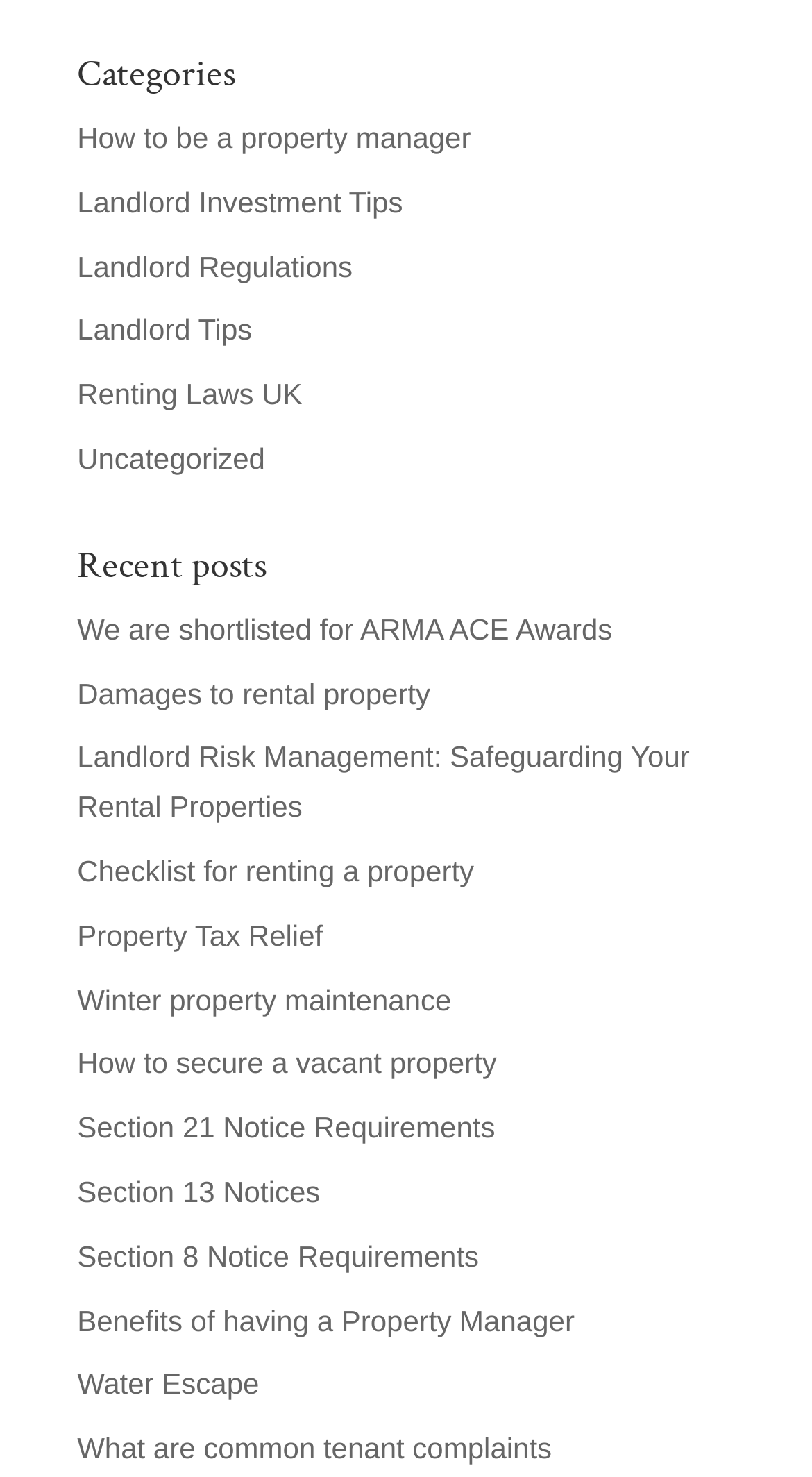Please determine the bounding box coordinates of the area that needs to be clicked to complete this task: 'Check out Water Escape'. The coordinates must be four float numbers between 0 and 1, formatted as [left, top, right, bottom].

[0.095, 0.926, 0.319, 0.948]